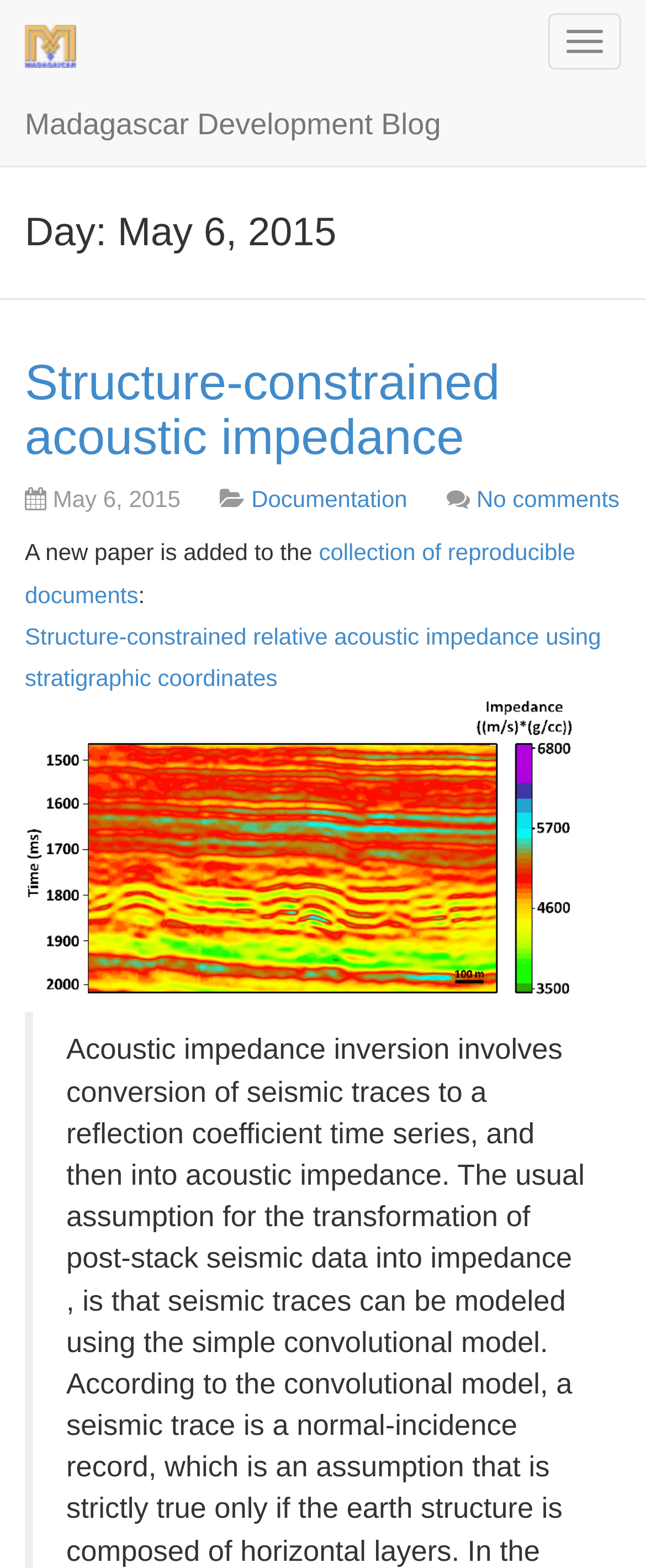How many links are there in the webpage?
Using the image as a reference, answer the question with a short word or phrase.

6